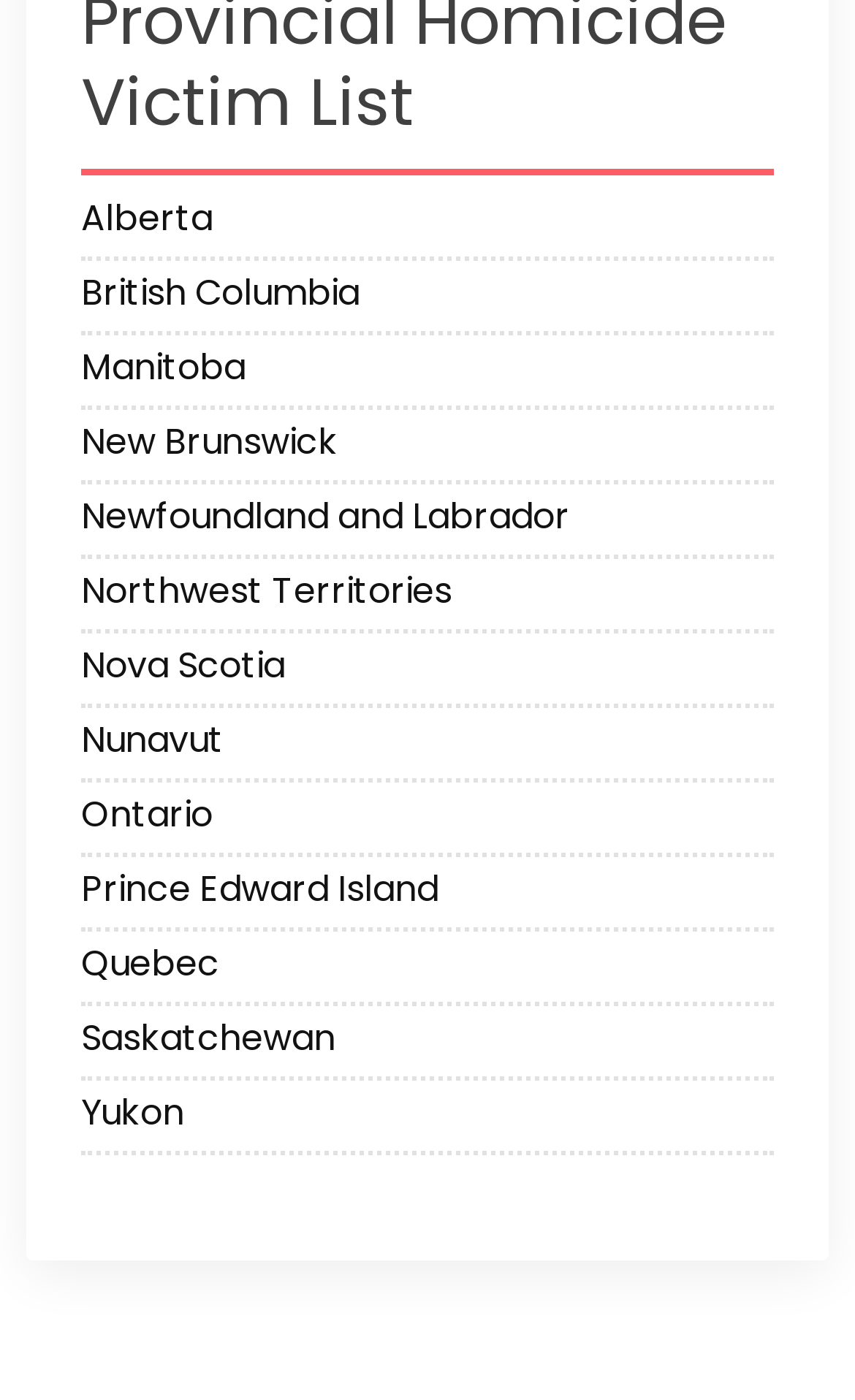Determine the coordinates of the bounding box that should be clicked to complete the instruction: "Learn about New Brunswick". The coordinates should be represented by four float numbers between 0 and 1: [left, top, right, bottom].

[0.095, 0.297, 0.905, 0.342]